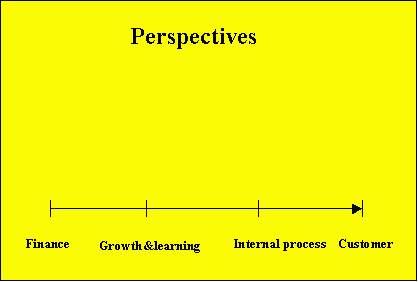Answer the question below using just one word or a short phrase: 
How many dimensions are critical for evaluating performance?

Four